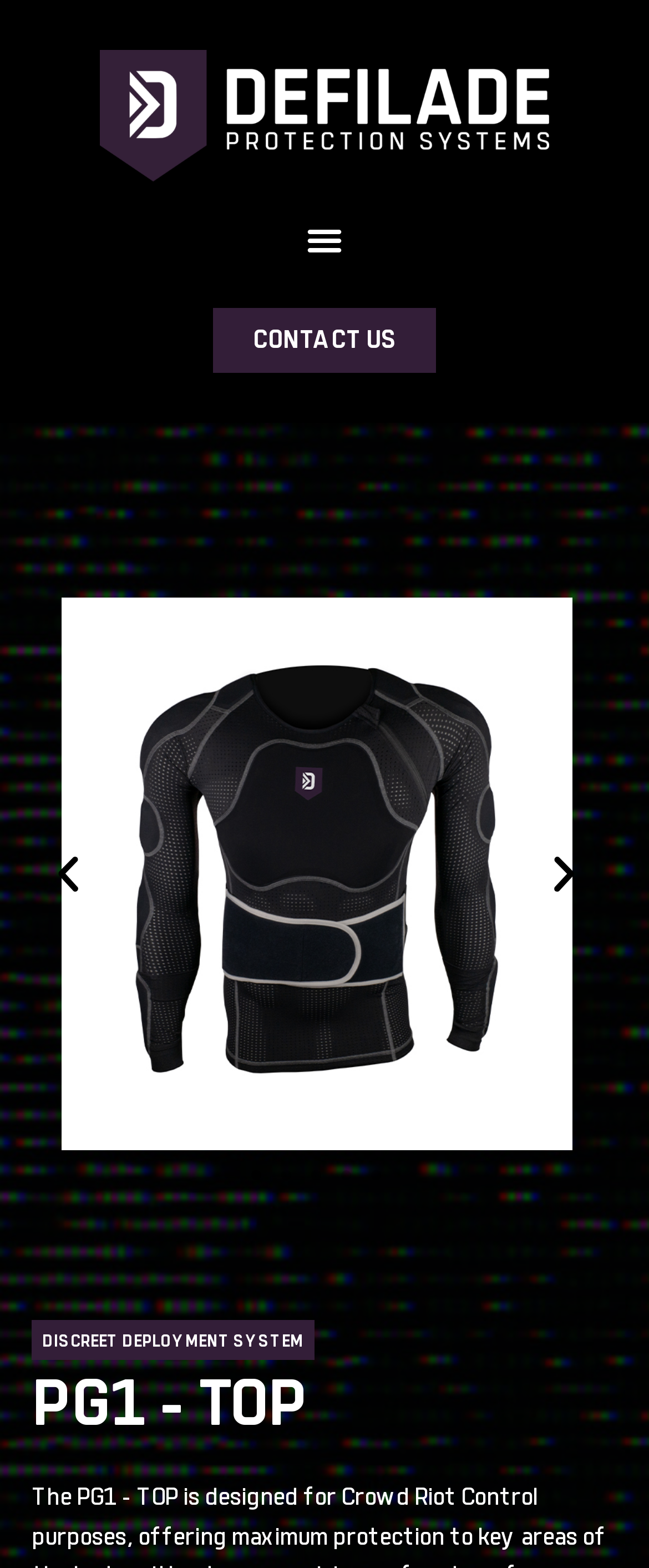Determine the bounding box for the UI element described here: "CONTACT US".

[0.328, 0.196, 0.672, 0.238]